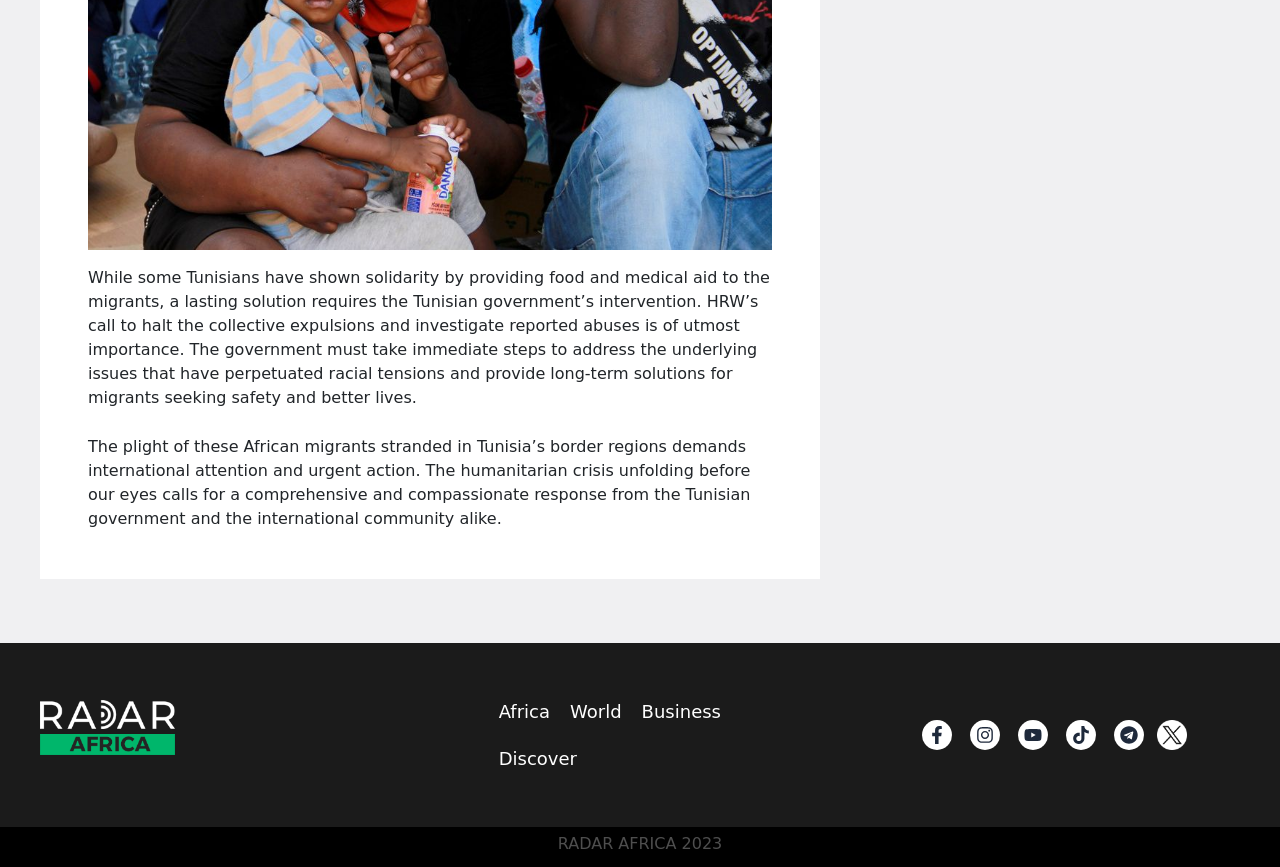Using the information in the image, give a detailed answer to the following question: What is the tone of the article?

The tone of the article can be inferred from the language used in the StaticText elements. The text mentions 'humanitarian crisis', 'urgent action', and 'compassionate response', which suggests that the tone of the article is urgent and compassionate.